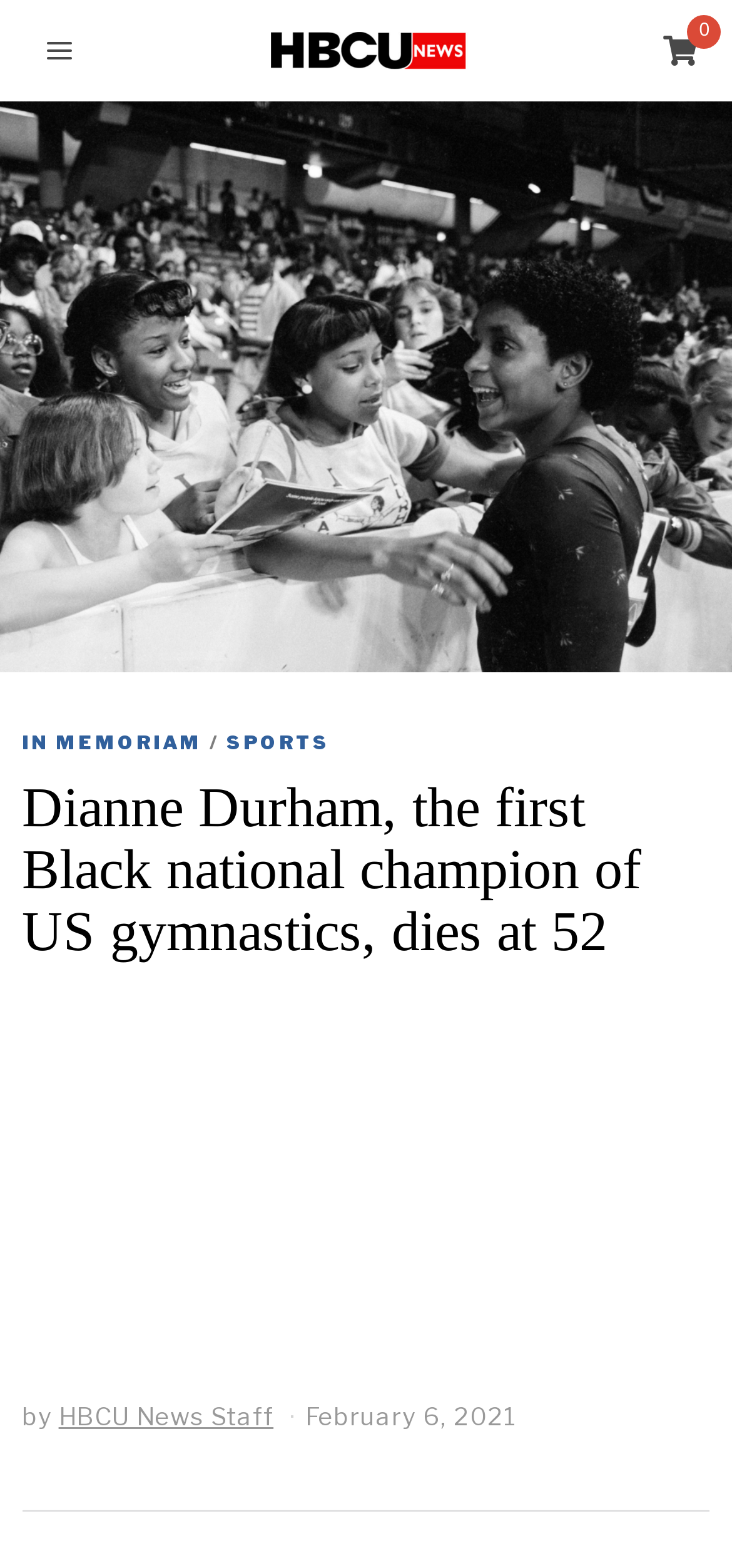What is the date of the article?
Based on the image, answer the question with as much detail as possible.

I found the date of the article by looking at the time element below the author's name, which displays the date 'February 6, 2021'.